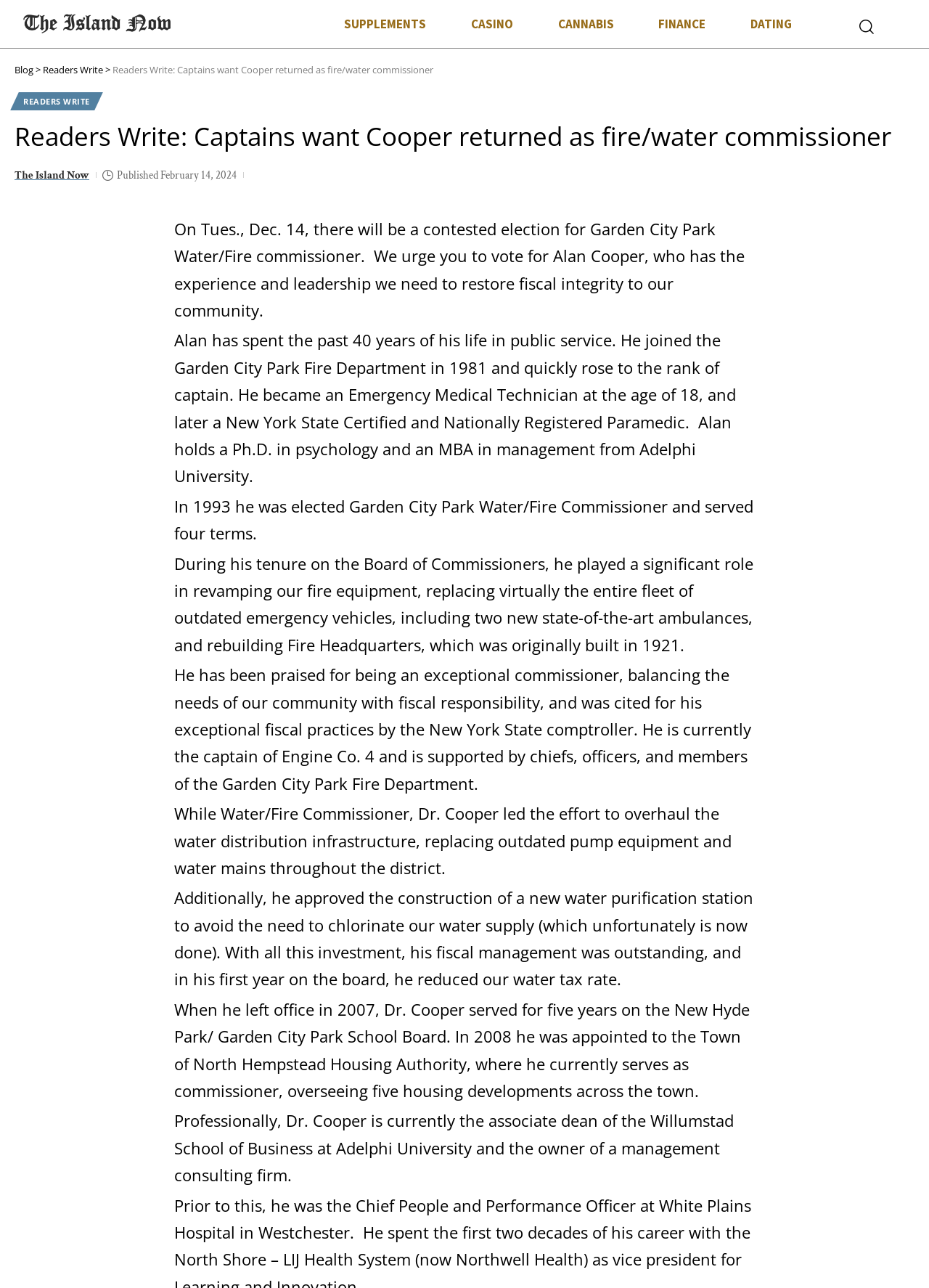Determine the bounding box coordinates of the UI element described below. Use the format (top-left x, top-left y, bottom-right x, bottom-right y) with floating point numbers between 0 and 1: Blog

[0.016, 0.049, 0.036, 0.059]